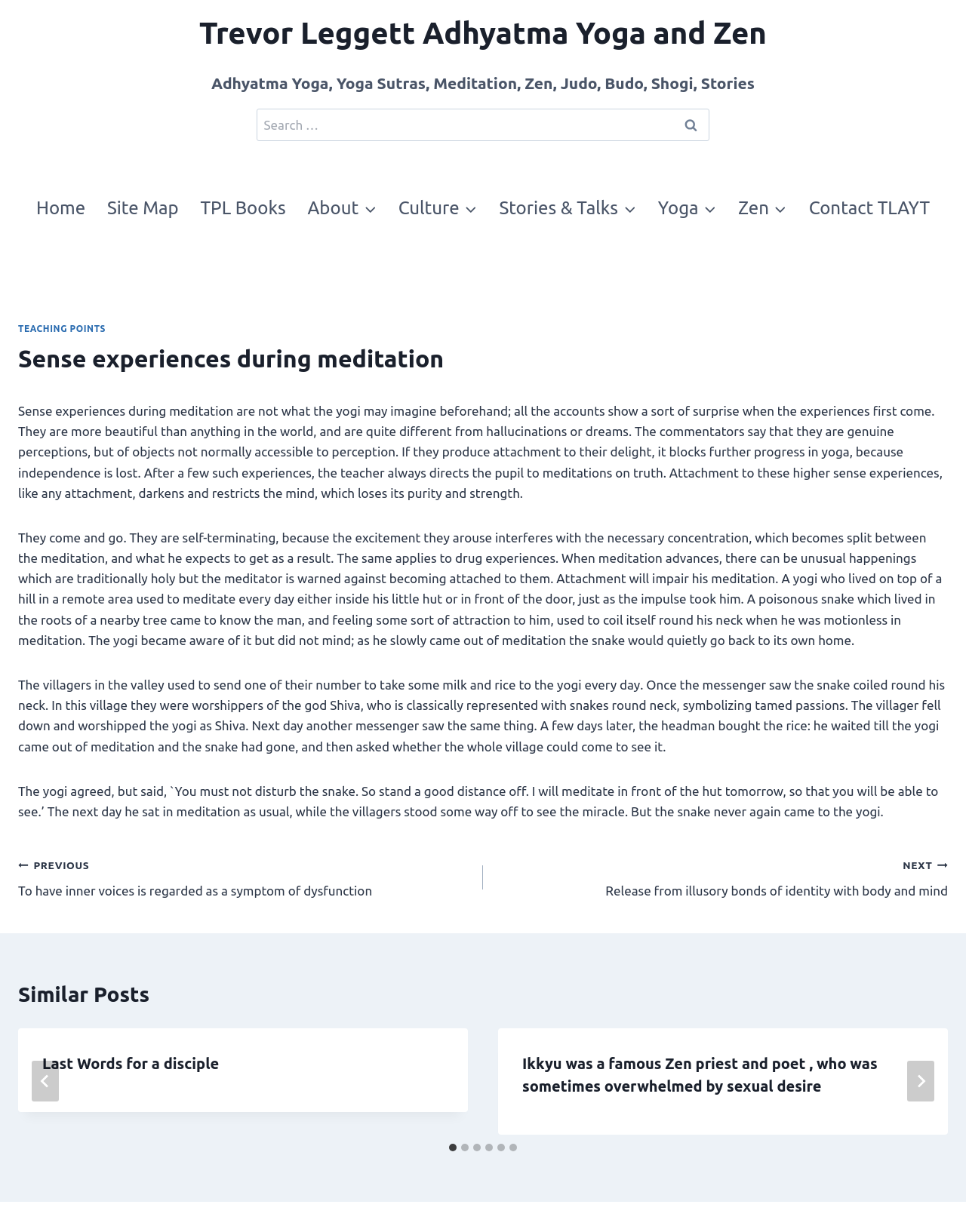Please specify the bounding box coordinates of the clickable region to carry out the following instruction: "Read the article 'Sense experiences during meditation'". The coordinates should be four float numbers between 0 and 1, in the format [left, top, right, bottom].

[0.019, 0.276, 0.981, 0.306]